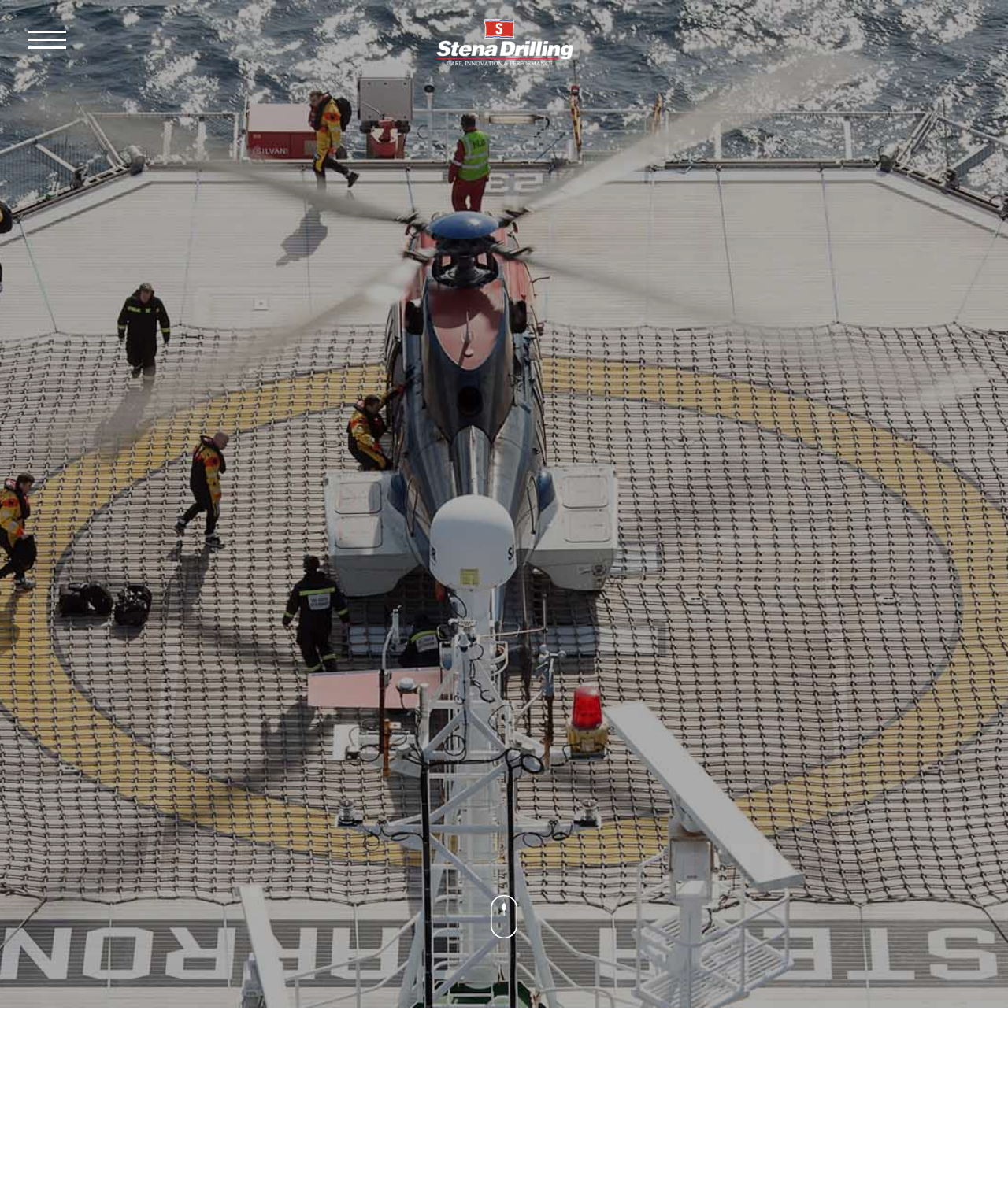Identify the bounding box of the UI element described as follows: "alt="stena drillling logo" title="stenadrilllog"". Provide the coordinates as four float numbers in the range of 0 to 1 [left, top, right, bottom].

[0.432, 0.027, 0.568, 0.043]